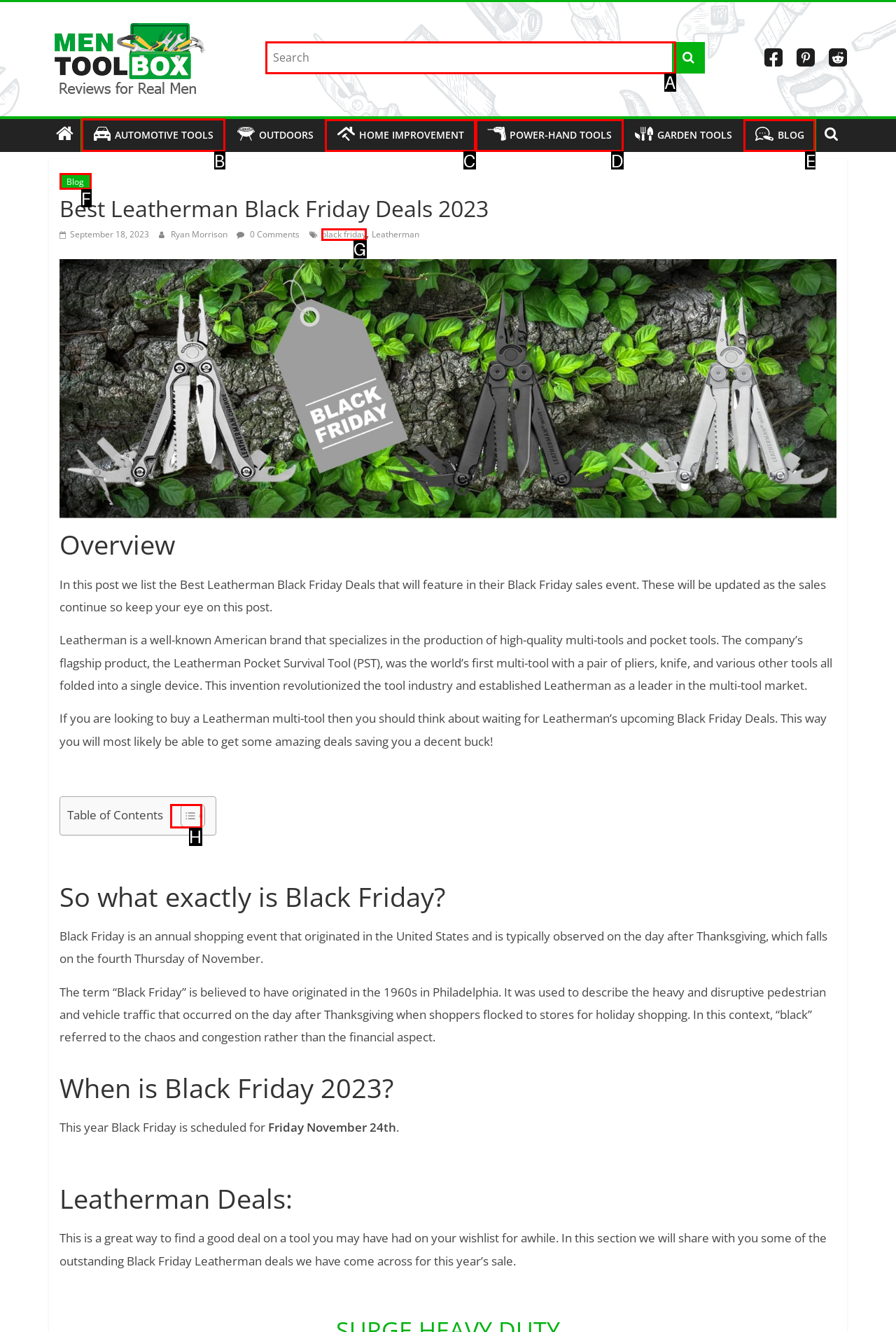Determine which letter corresponds to the UI element to click for this task: Click on AUTOMOTIVE TOOLS
Respond with the letter from the available options.

B